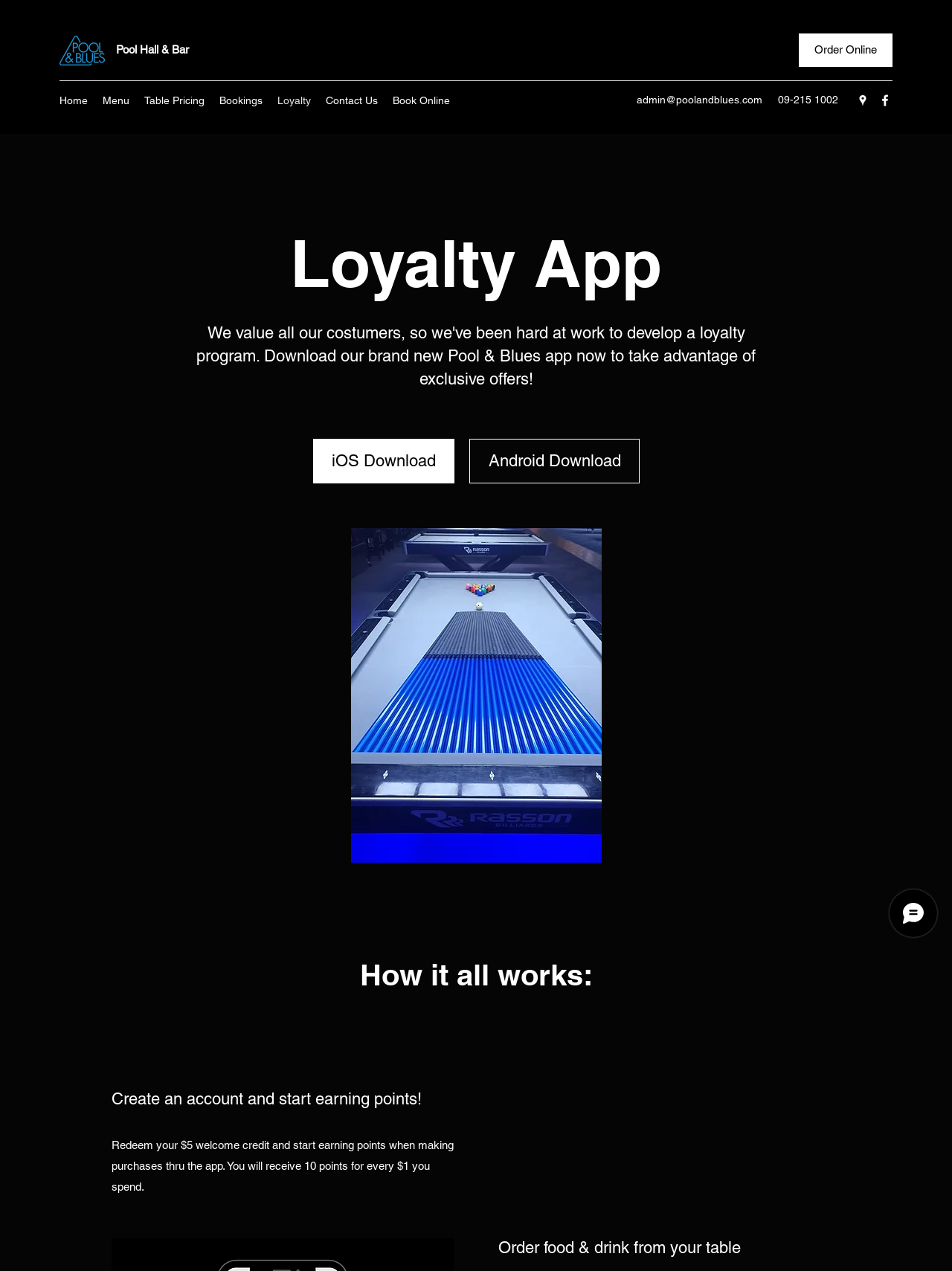Please specify the bounding box coordinates of the clickable region necessary for completing the following instruction: "Download the Loyalty app on iOS". The coordinates must consist of four float numbers between 0 and 1, i.e., [left, top, right, bottom].

[0.329, 0.345, 0.477, 0.38]